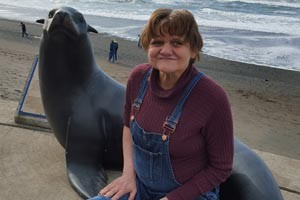Using the details in the image, give a detailed response to the question below:
What is the mood of the scene?

The image exudes a relaxed vibe, with the sun shining and the ocean stretching out behind the woman and the seal statue, which suggests a sense of calmness and serenity. Additionally, the woman's warm smile and the overall atmosphere of the scene convey a sense of joy and companionship.